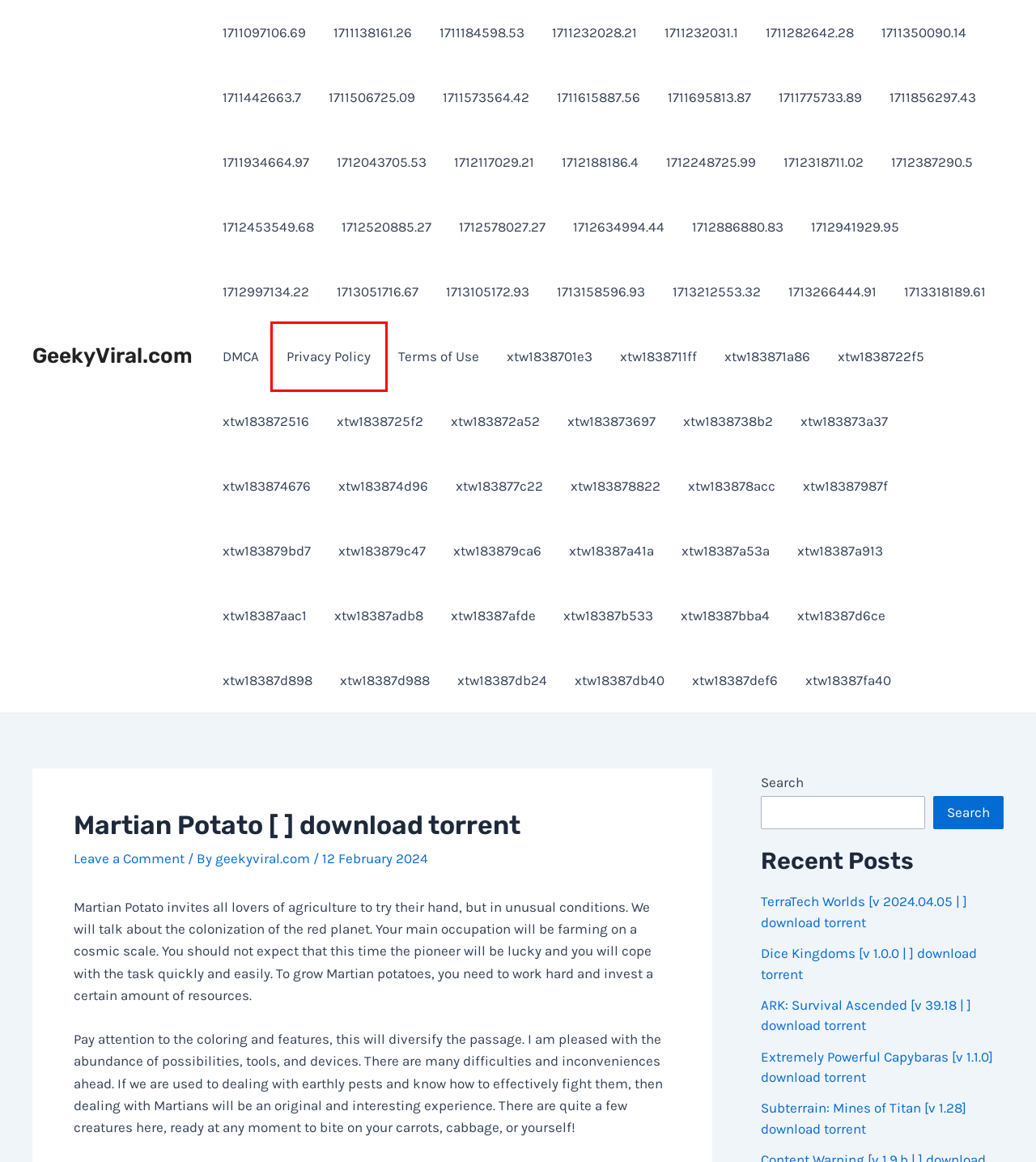Review the screenshot of a webpage containing a red bounding box around an element. Select the description that best matches the new webpage after clicking the highlighted element. The options are:
A. 1712248725.99 – GeekyViral.com
B. Privacy Policy – GeekyViral.com
C. 1711282642.28 – GeekyViral.com
D. 1711934664.97 – GeekyViral.com
E. geekyviral.com – GeekyViral.com
F. 1711097106.69 – GeekyViral.com
G. xtw183872a52 – GeekyViral.com
H. xtw18387afde – GeekyViral.com

B